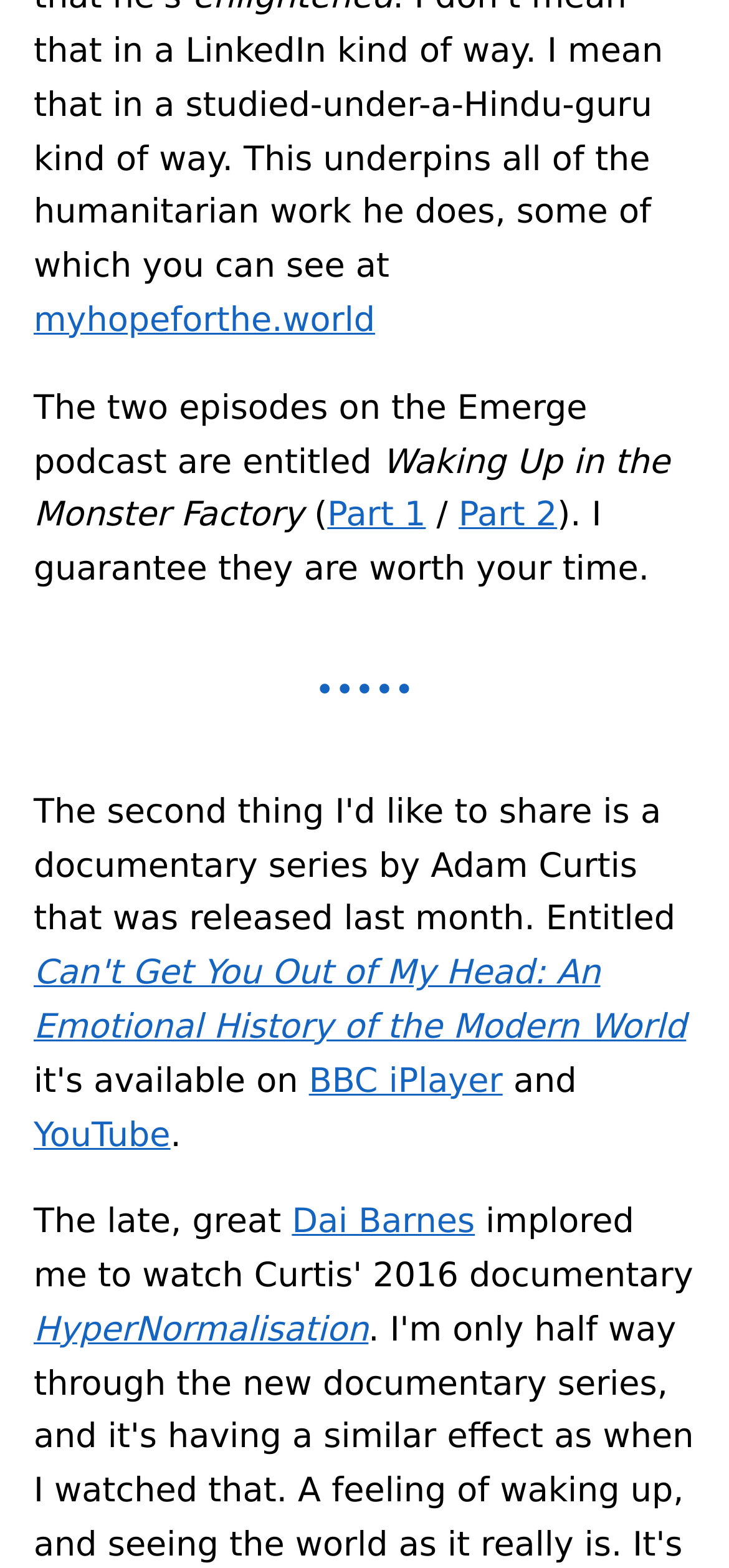Find the bounding box coordinates of the area to click in order to follow the instruction: "explore HyperNormalisation".

[0.046, 0.836, 0.505, 0.861]